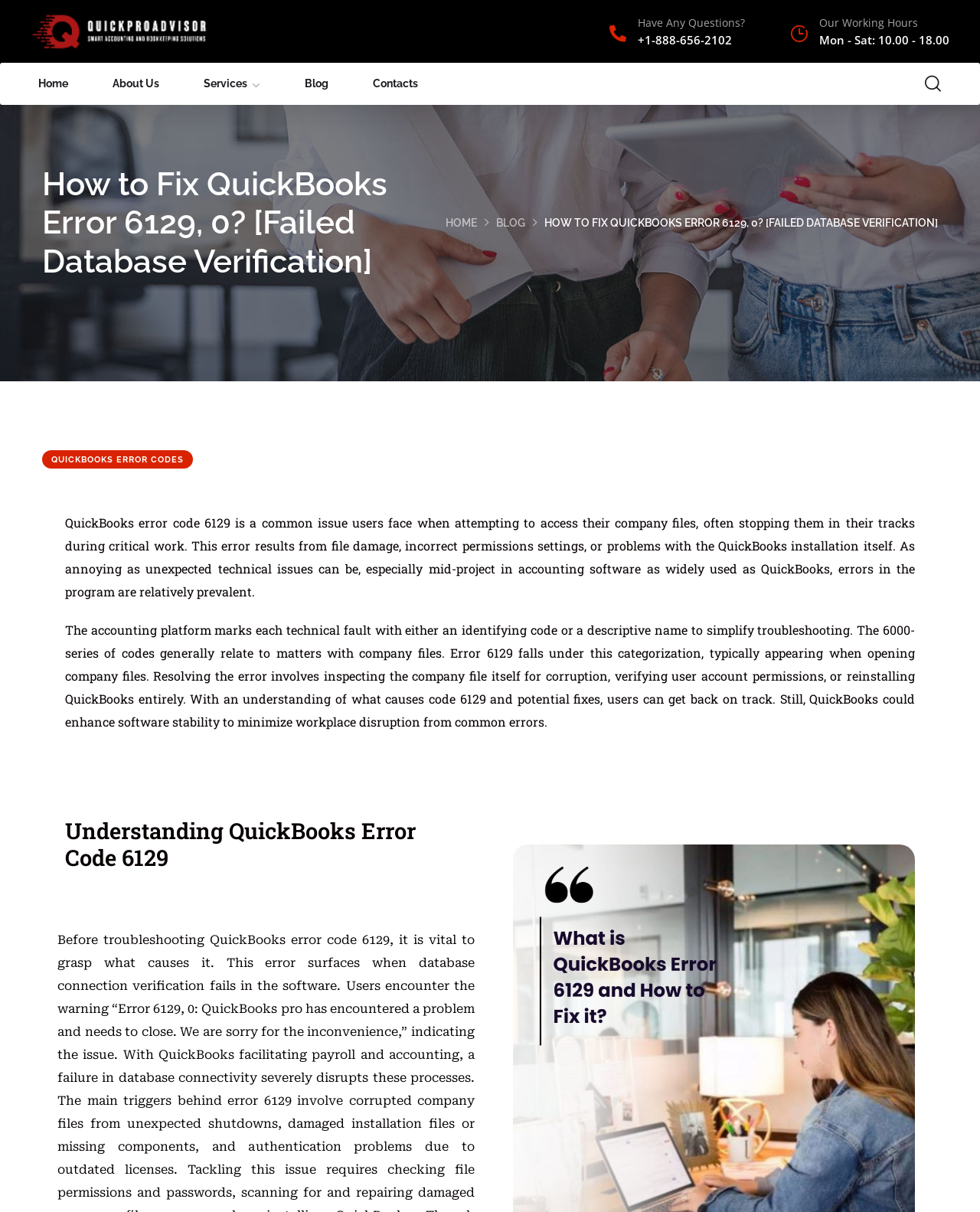Identify the bounding box coordinates for the element you need to click to achieve the following task: "Call the phone number". The coordinates must be four float values ranging from 0 to 1, formatted as [left, top, right, bottom].

[0.651, 0.027, 0.747, 0.039]